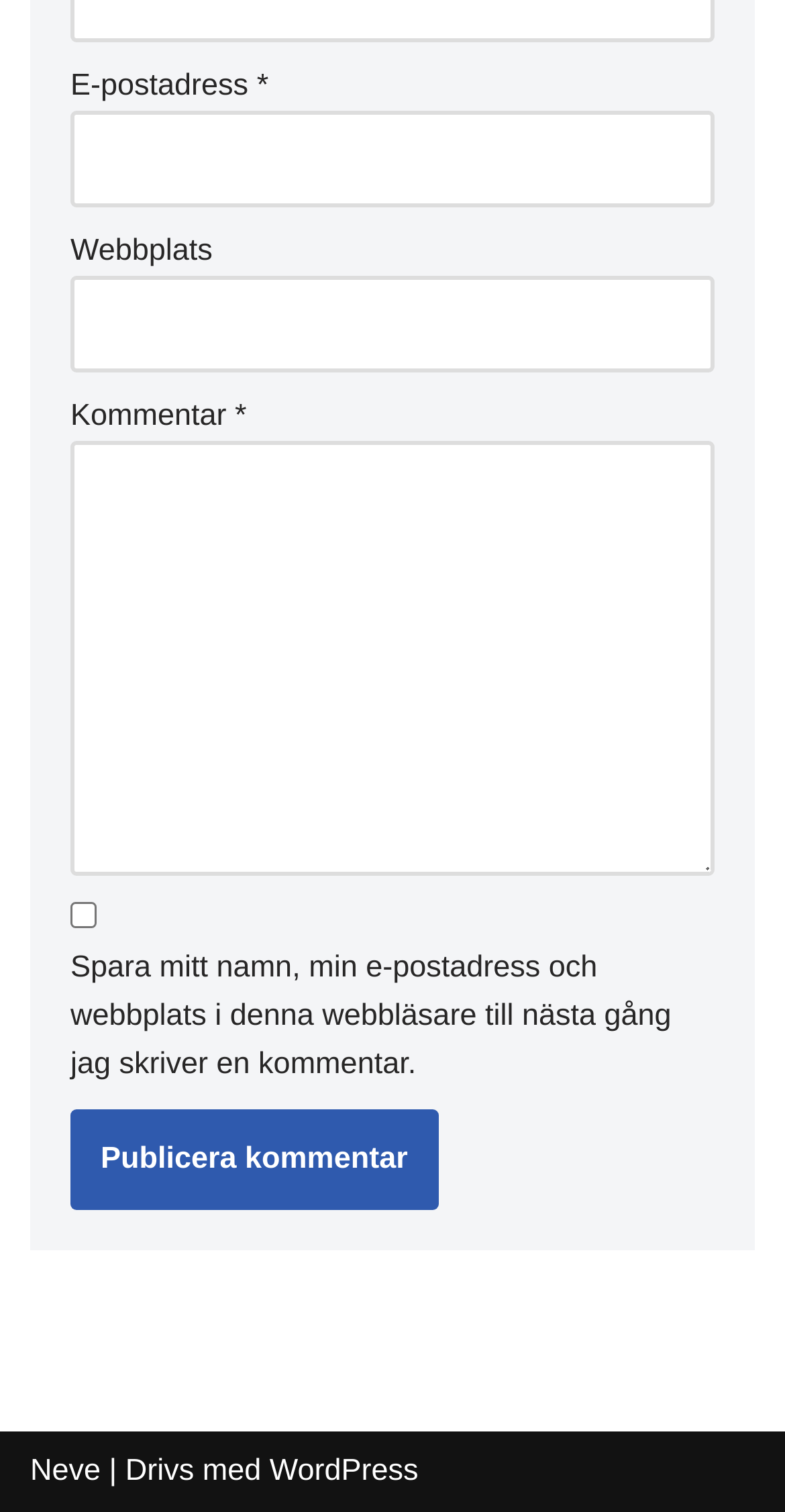Respond to the question below with a concise word or phrase:
How many text boxes are there?

3